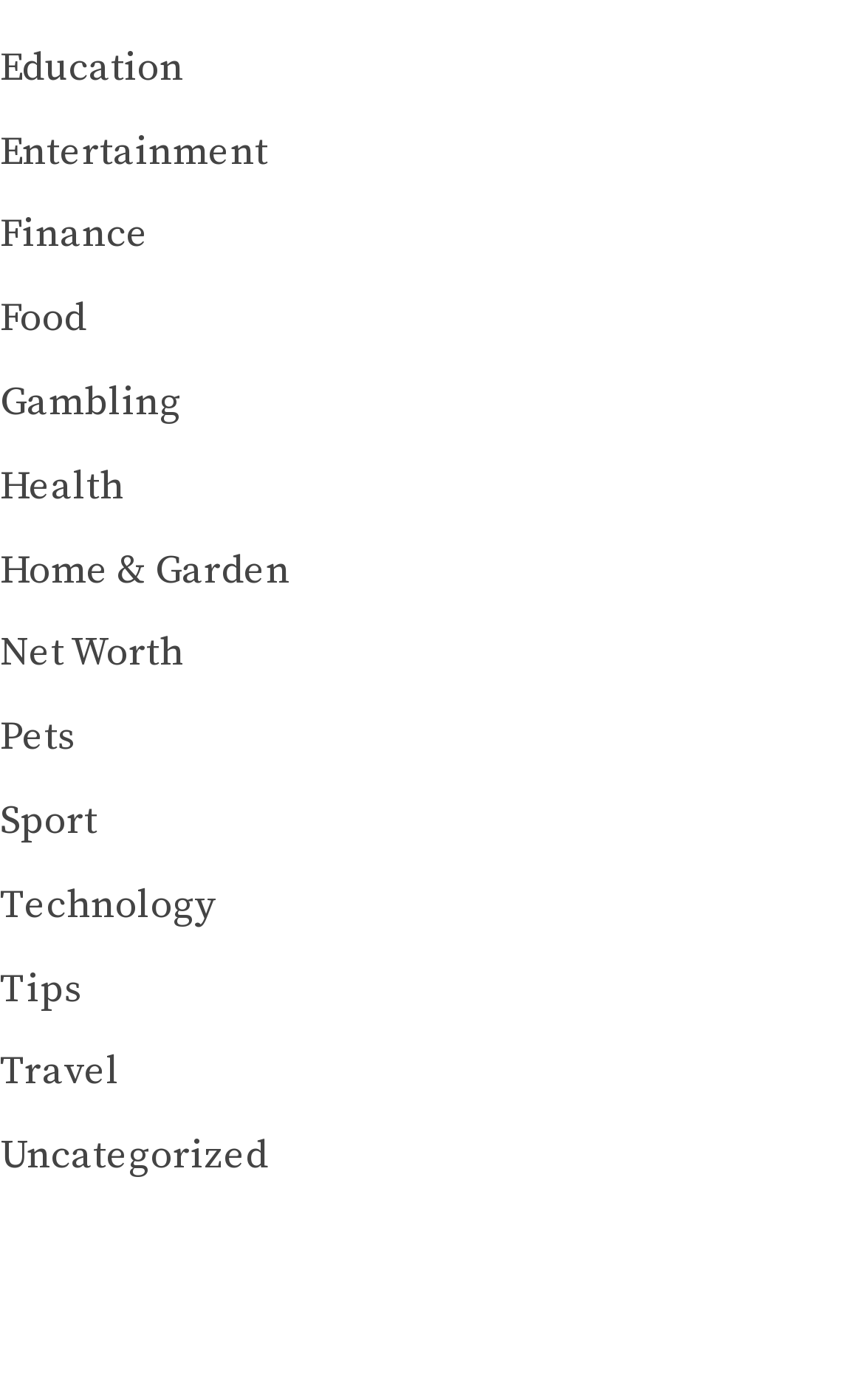Please specify the bounding box coordinates of the clickable region necessary for completing the following instruction: "access Prophecies, Dreams & Visions". The coordinates must consist of four float numbers between 0 and 1, i.e., [left, top, right, bottom].

None